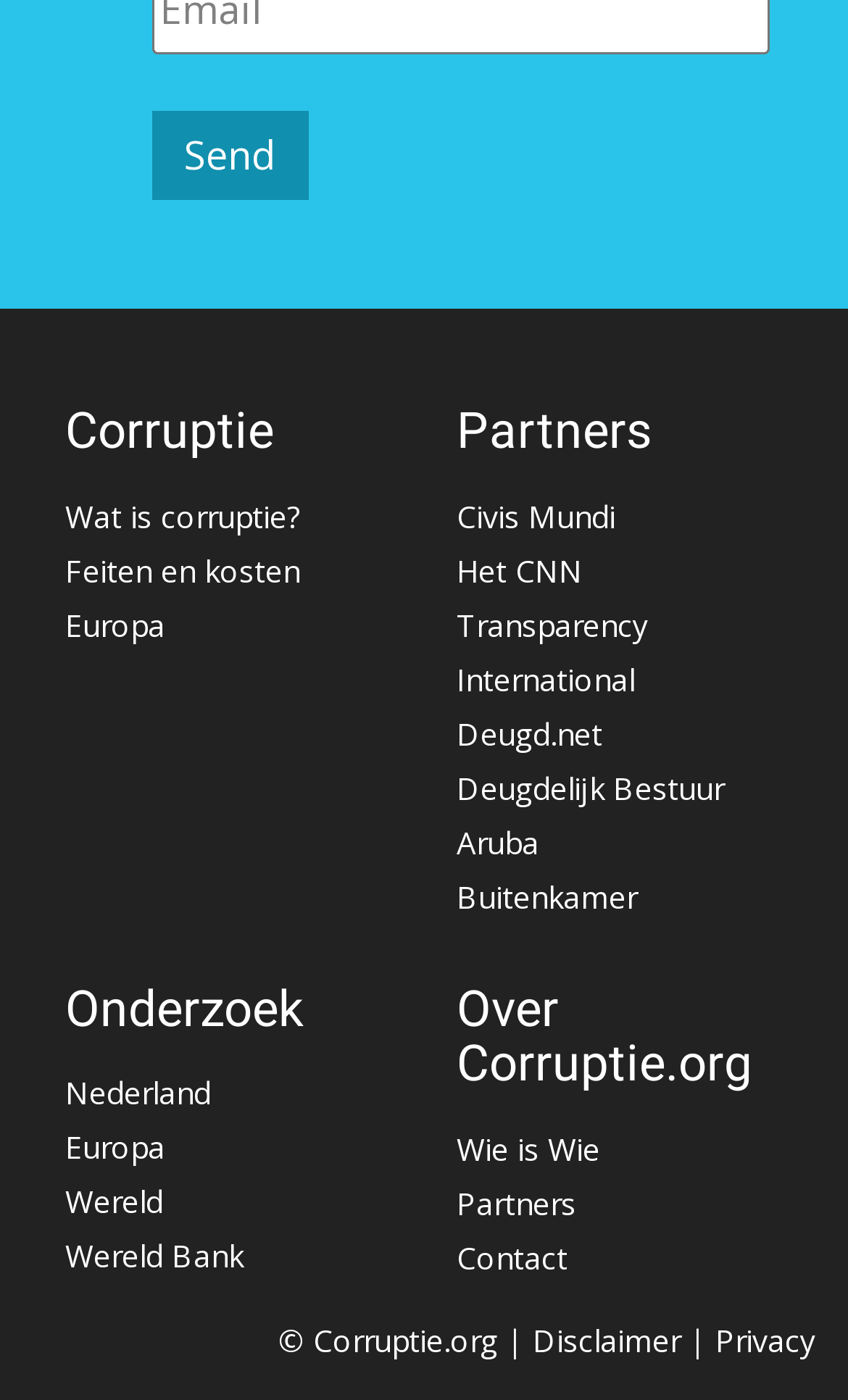Locate the bounding box coordinates of the clickable part needed for the task: "Get support as a podcaster".

None